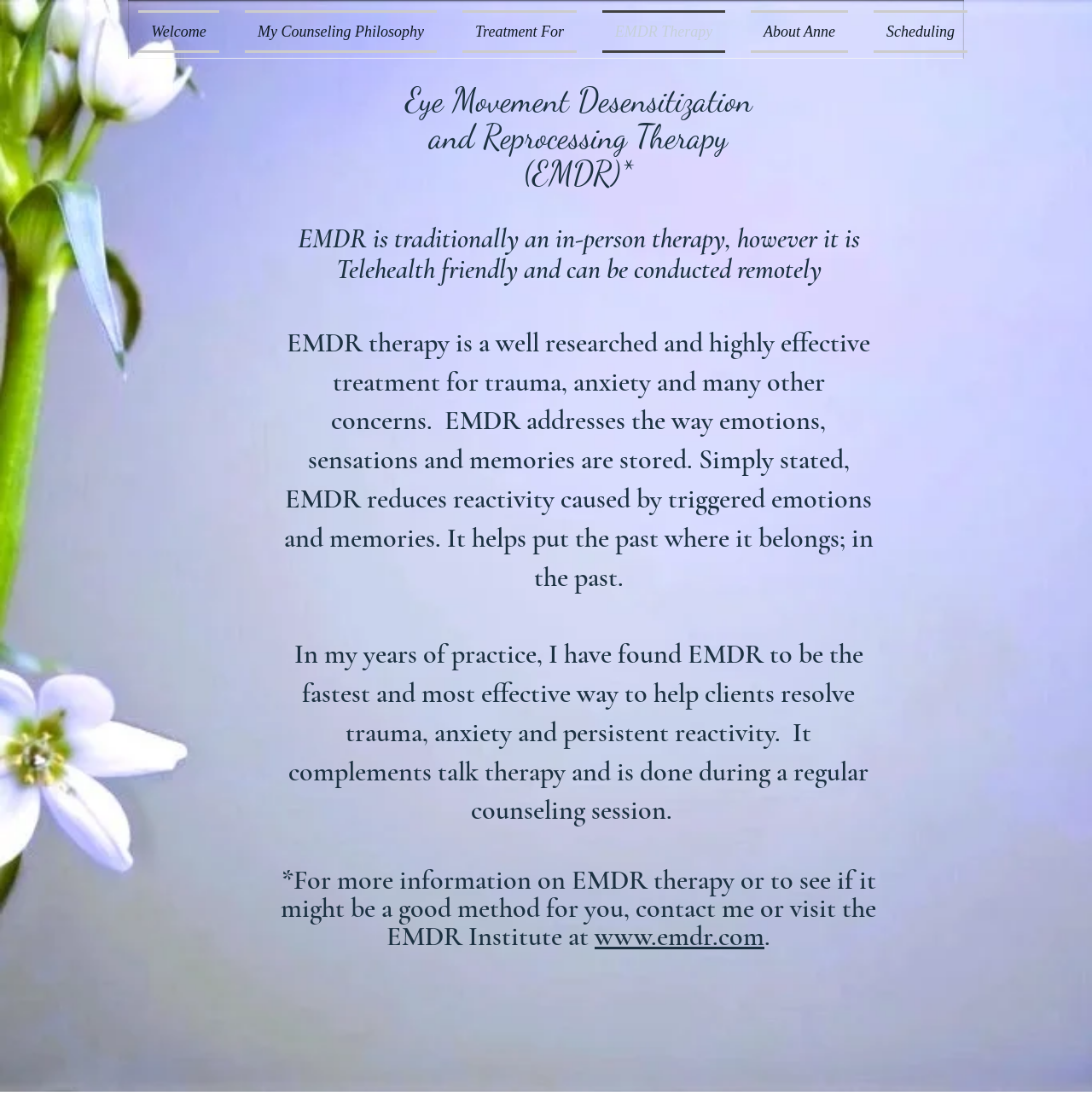Can EMDR therapy be conducted remotely? Examine the screenshot and reply using just one word or a brief phrase.

yes